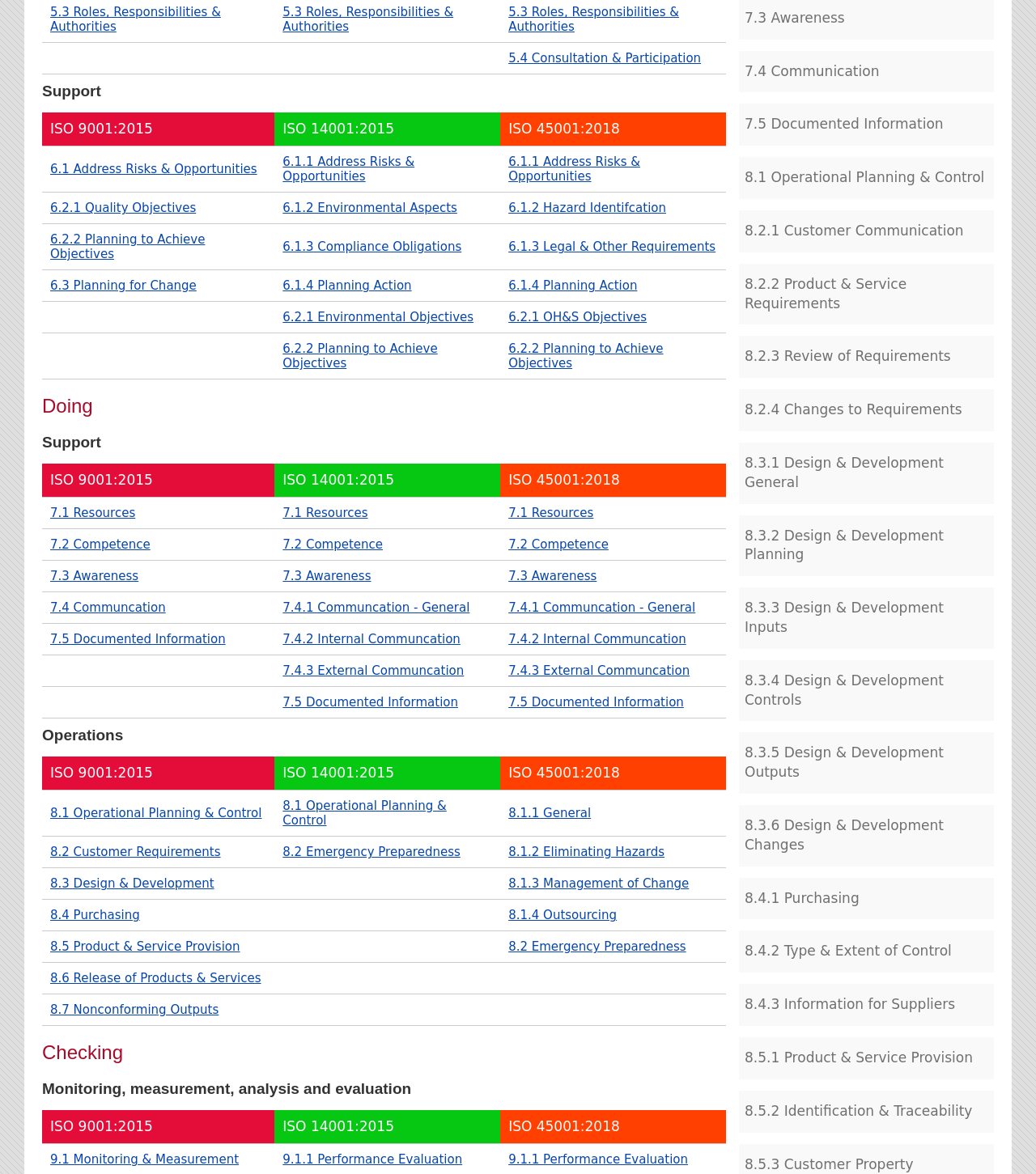How many columns are in the second table? Examine the screenshot and reply using just one word or a brief phrase.

3